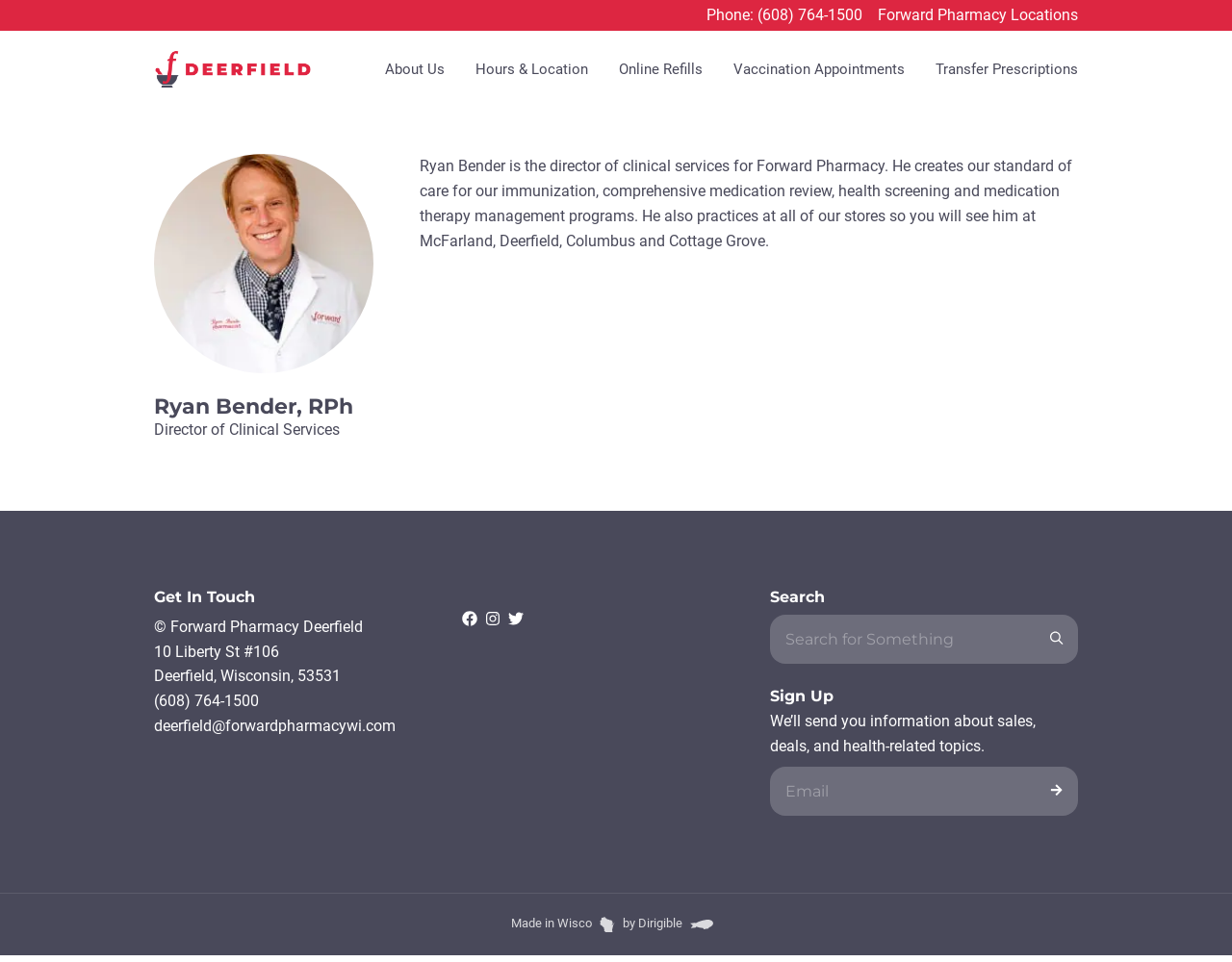What social media platforms are available?
Please provide a single word or phrase based on the screenshot.

Facebook, Instagram, Twitter